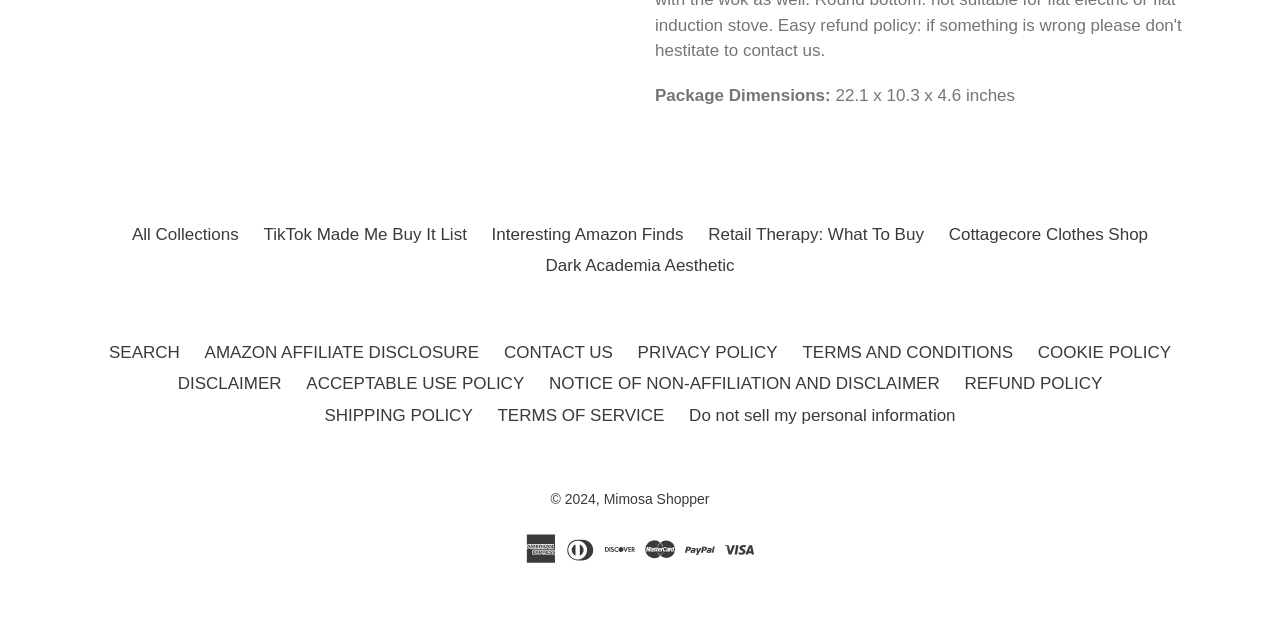Could you find the bounding box coordinates of the clickable area to complete this instruction: "visit TikTok Made Me Buy It List"?

[0.206, 0.363, 0.365, 0.393]